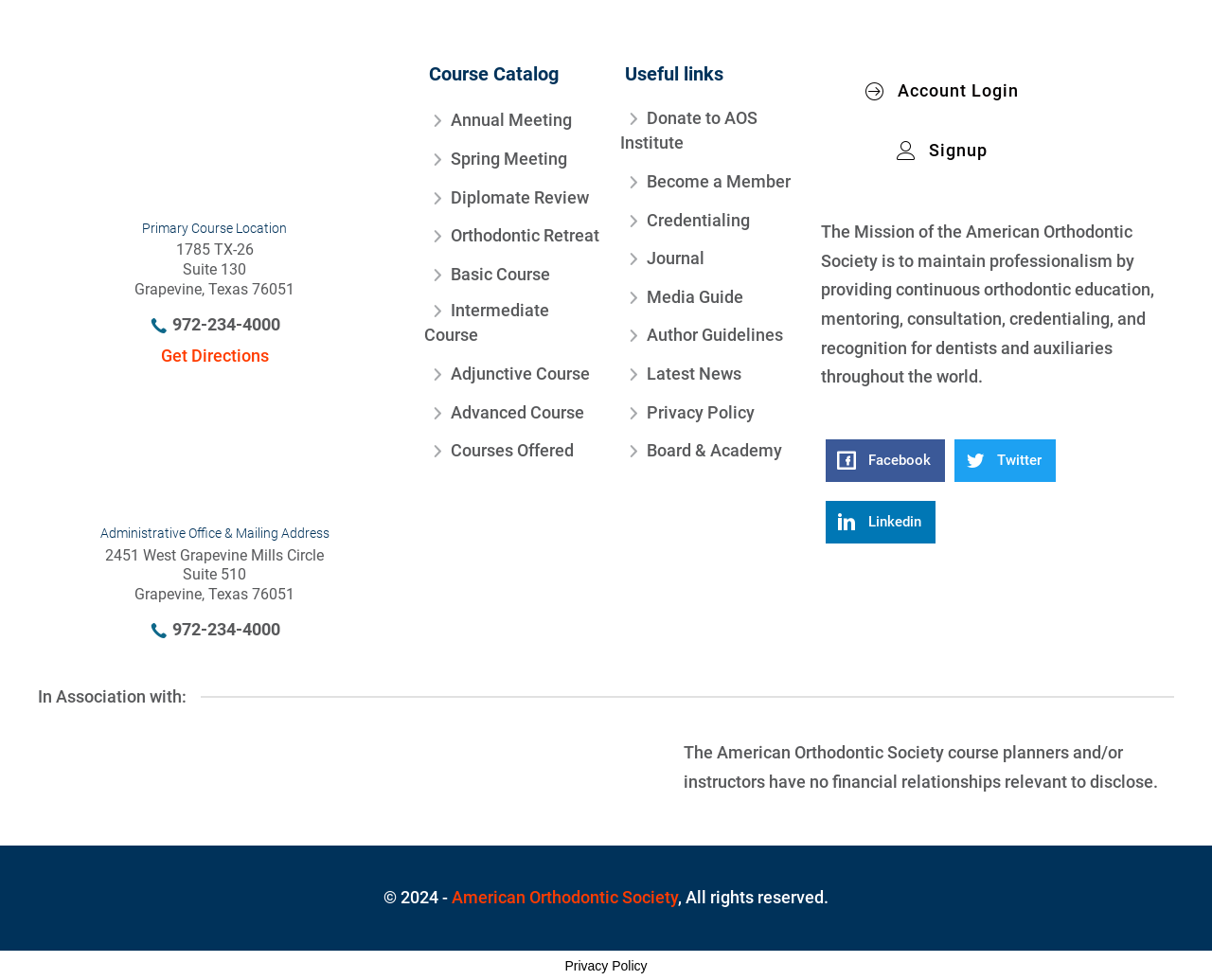Find the bounding box coordinates of the clickable area required to complete the following action: "View Annual Meeting".

[0.35, 0.111, 0.472, 0.138]